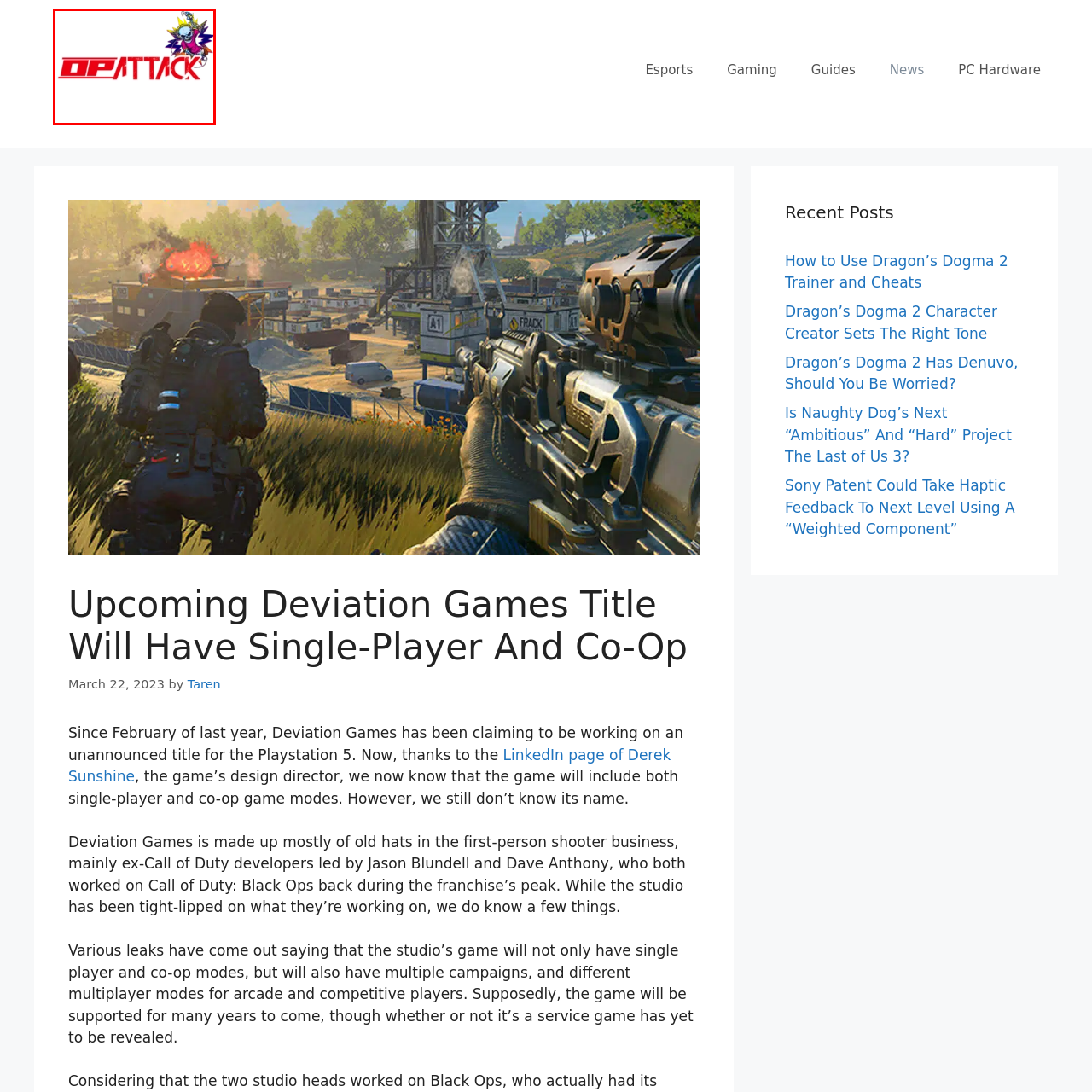Direct your attention to the image within the red boundary, What type of game modes does the game include?
 Respond with a single word or phrase.

Single-player and co-op